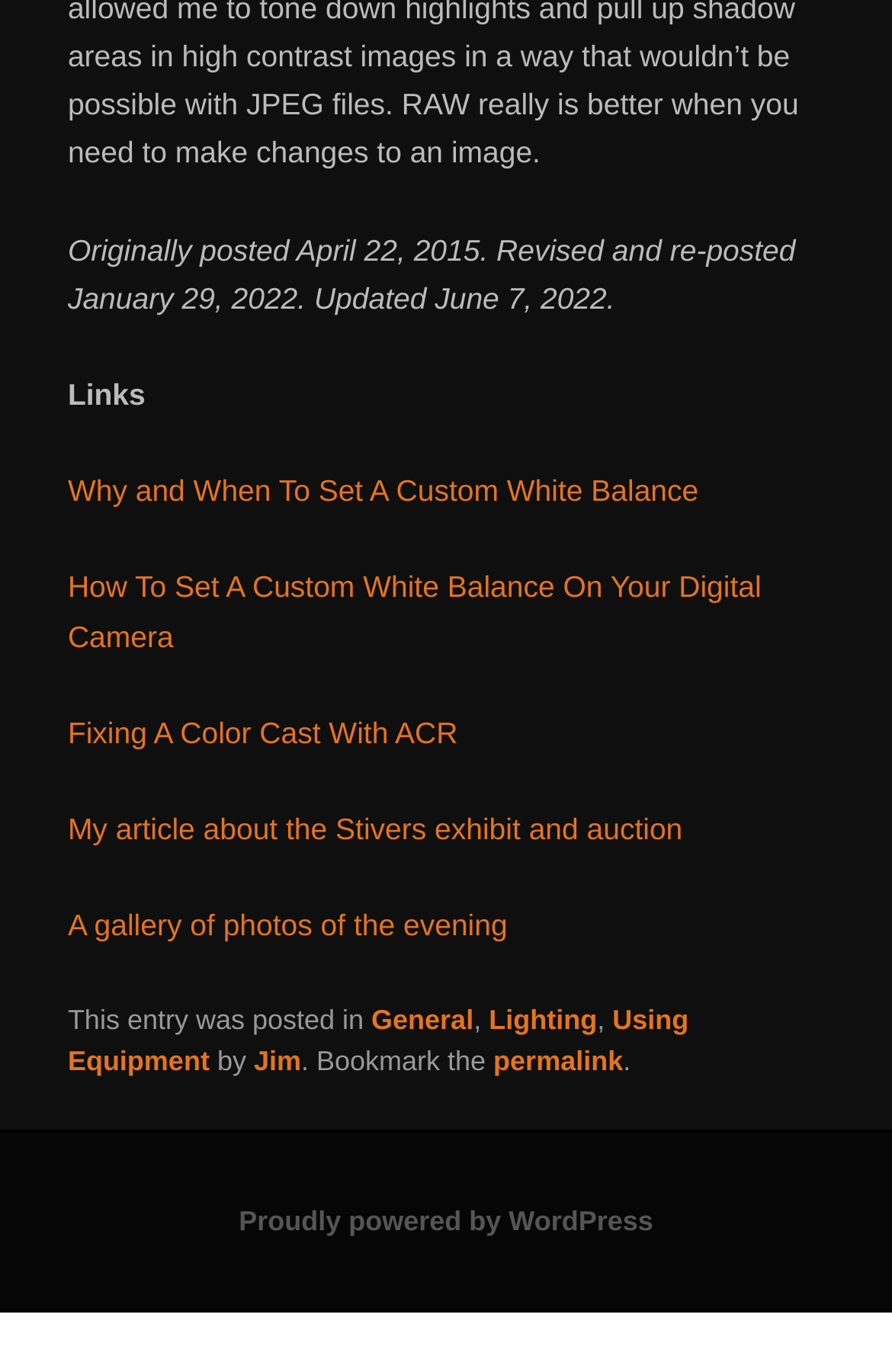Determine the bounding box coordinates for the clickable element required to fulfill the instruction: "Check the permalink". Provide the coordinates as four float numbers between 0 and 1, i.e., [left, top, right, bottom].

[0.553, 0.761, 0.698, 0.784]